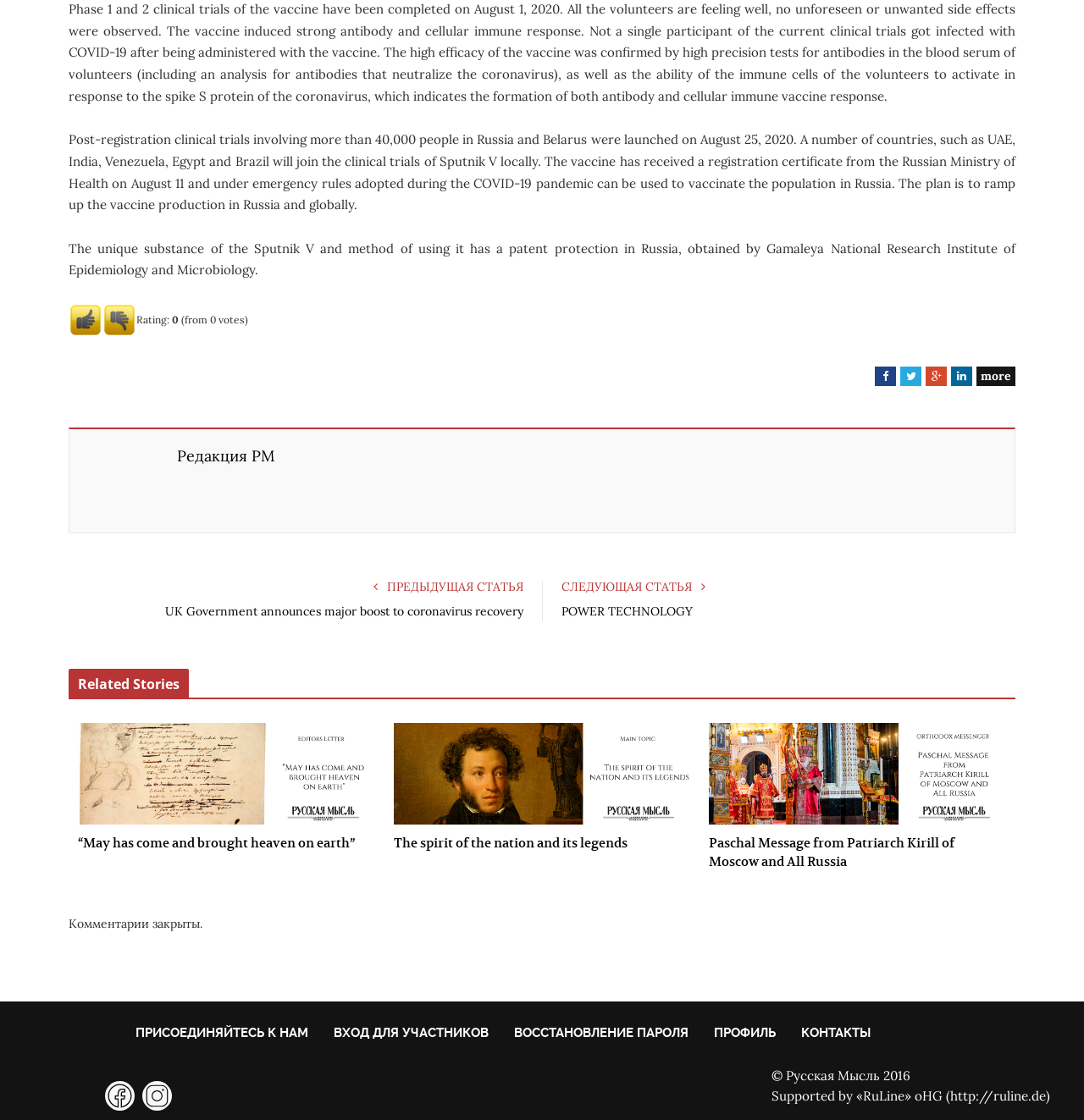What is the purpose of the links at the bottom of the webpage?
Answer the question in a detailed and comprehensive manner.

The links at the bottom of the webpage, such as 'ПРИСОЕДИНЯЙТЕСЬ К НАМ', 'ВХОД ДЛЯ УЧАСТНИКОВ', 'ВОССТАНОВЛЕНИЕ ПАРОЛЯ', 'ПРОФИЛЬ', and 'КОНТАКТЫ', suggest that they are meant to provide access to user profiles, login, and other related functions.